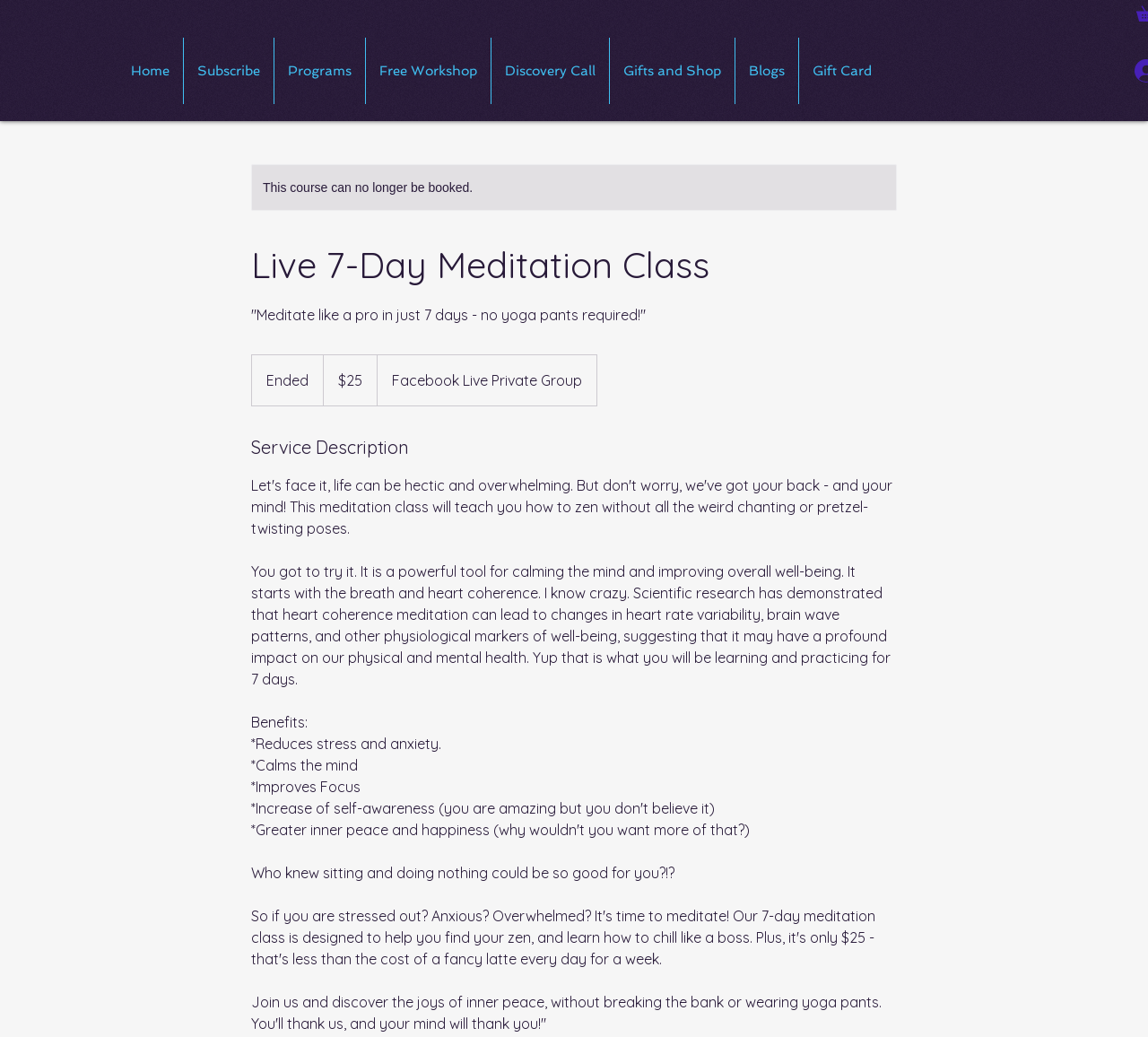Extract the bounding box coordinates for the HTML element that matches this description: "Home". The coordinates should be four float numbers between 0 and 1, i.e., [left, top, right, bottom].

[0.102, 0.036, 0.159, 0.1]